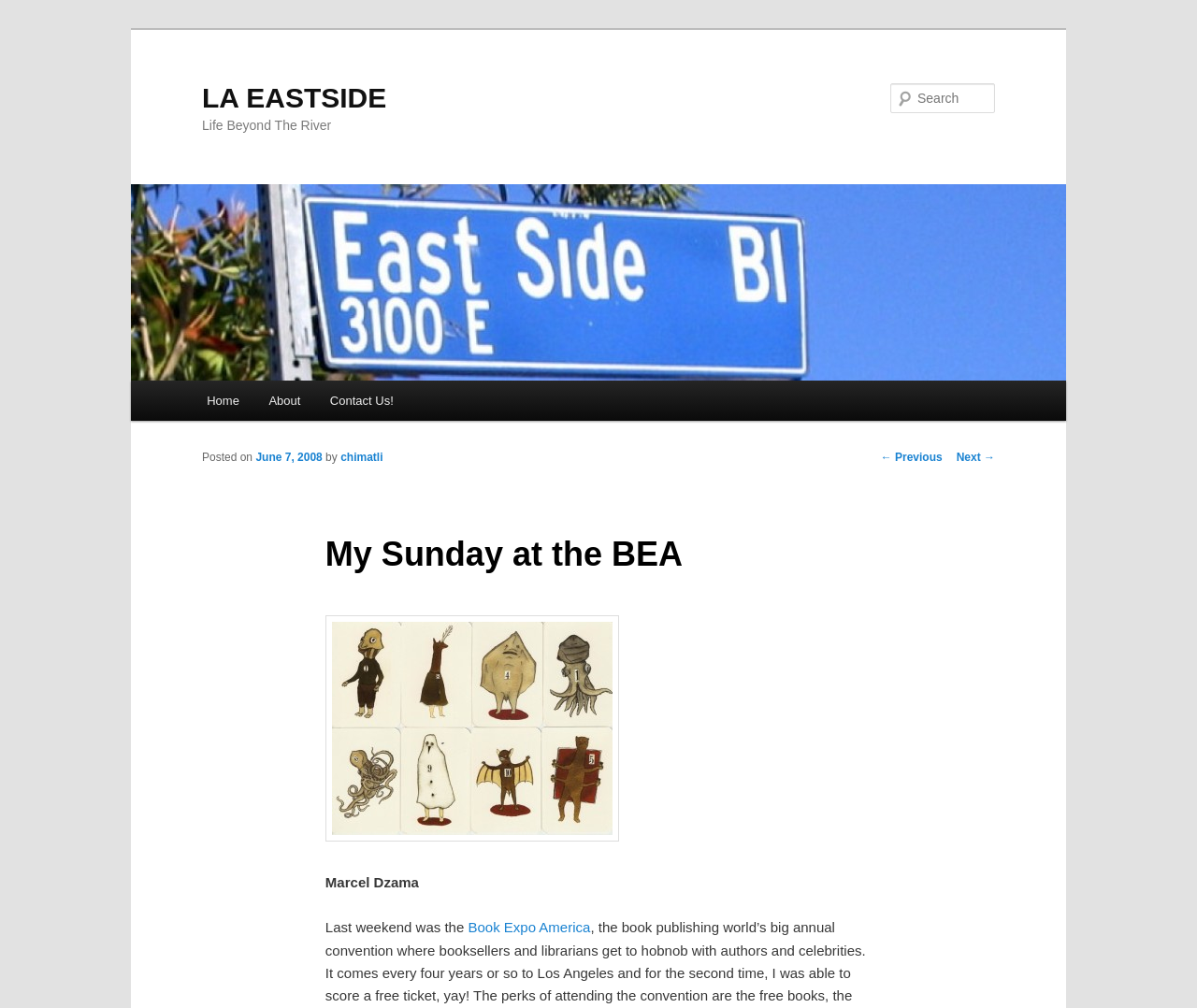Using the provided description Contact Us!, find the bounding box coordinates for the UI element. Provide the coordinates in (top-left x, top-left y, bottom-right x, bottom-right y) format, ensuring all values are between 0 and 1.

[0.263, 0.377, 0.341, 0.418]